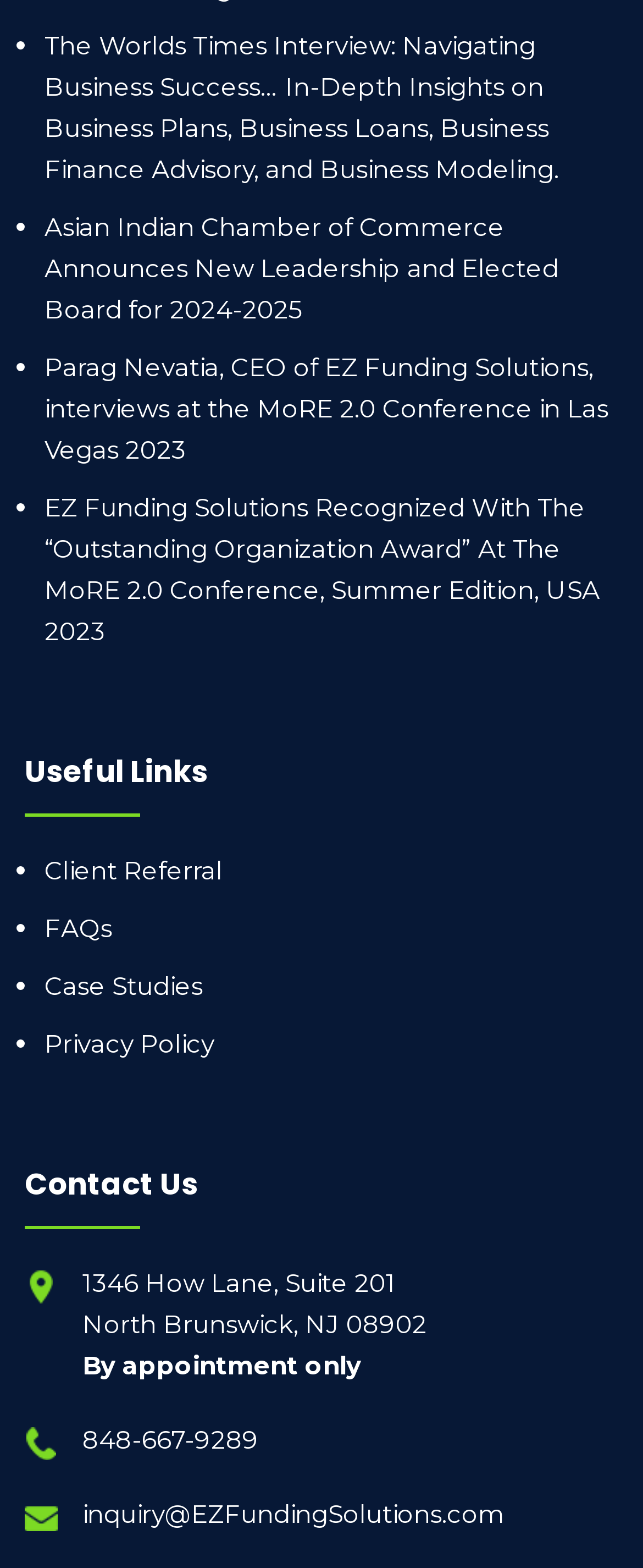What is the phone number of EZ Funding Solutions?
Please answer the question with a detailed and comprehensive explanation.

I found the phone number of EZ Funding Solutions by looking at the link element next to the phone icon under the 'Contact Us' heading, which is '848-667-9289'.